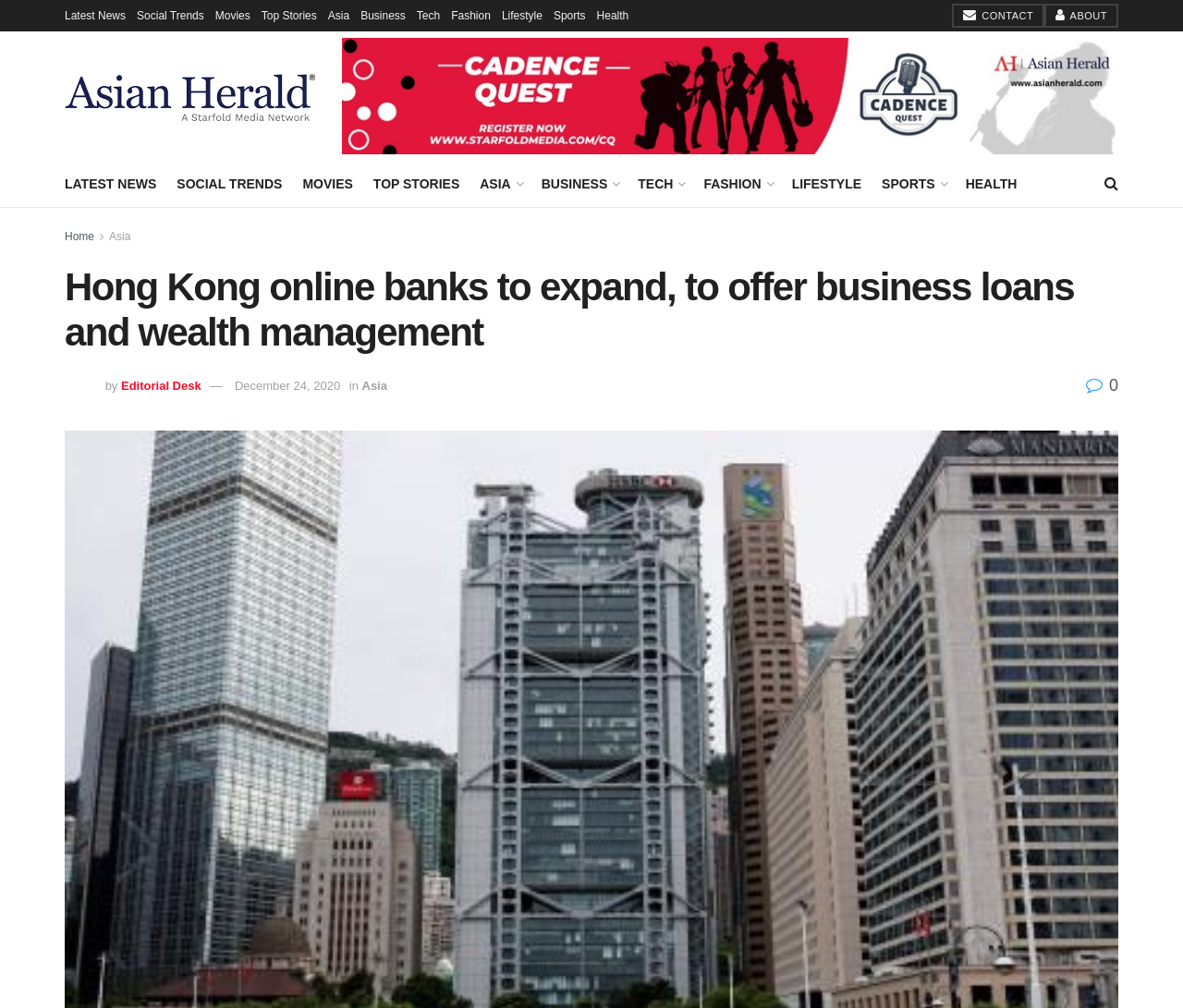Consider the image and give a detailed and elaborate answer to the question: 
Who is the author of the main article?

The author of the main article is mentioned as 'Editorial Desk', which is indicated by the image and link with the same name.